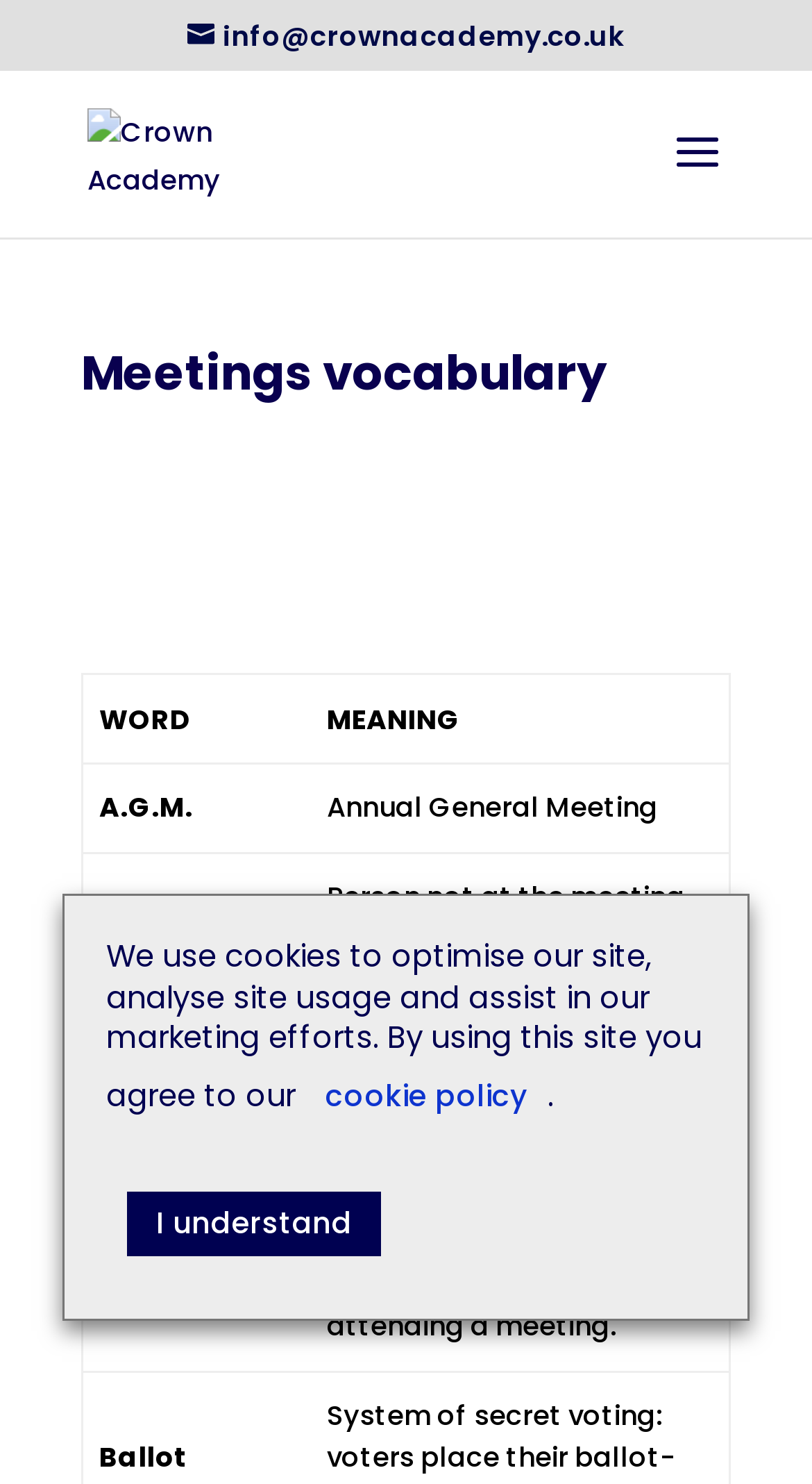Determine the bounding box coordinates for the UI element with the following description: "info@crownacademy.co.uk". The coordinates should be four float numbers between 0 and 1, represented as [left, top, right, bottom].

[0.231, 0.011, 0.769, 0.038]